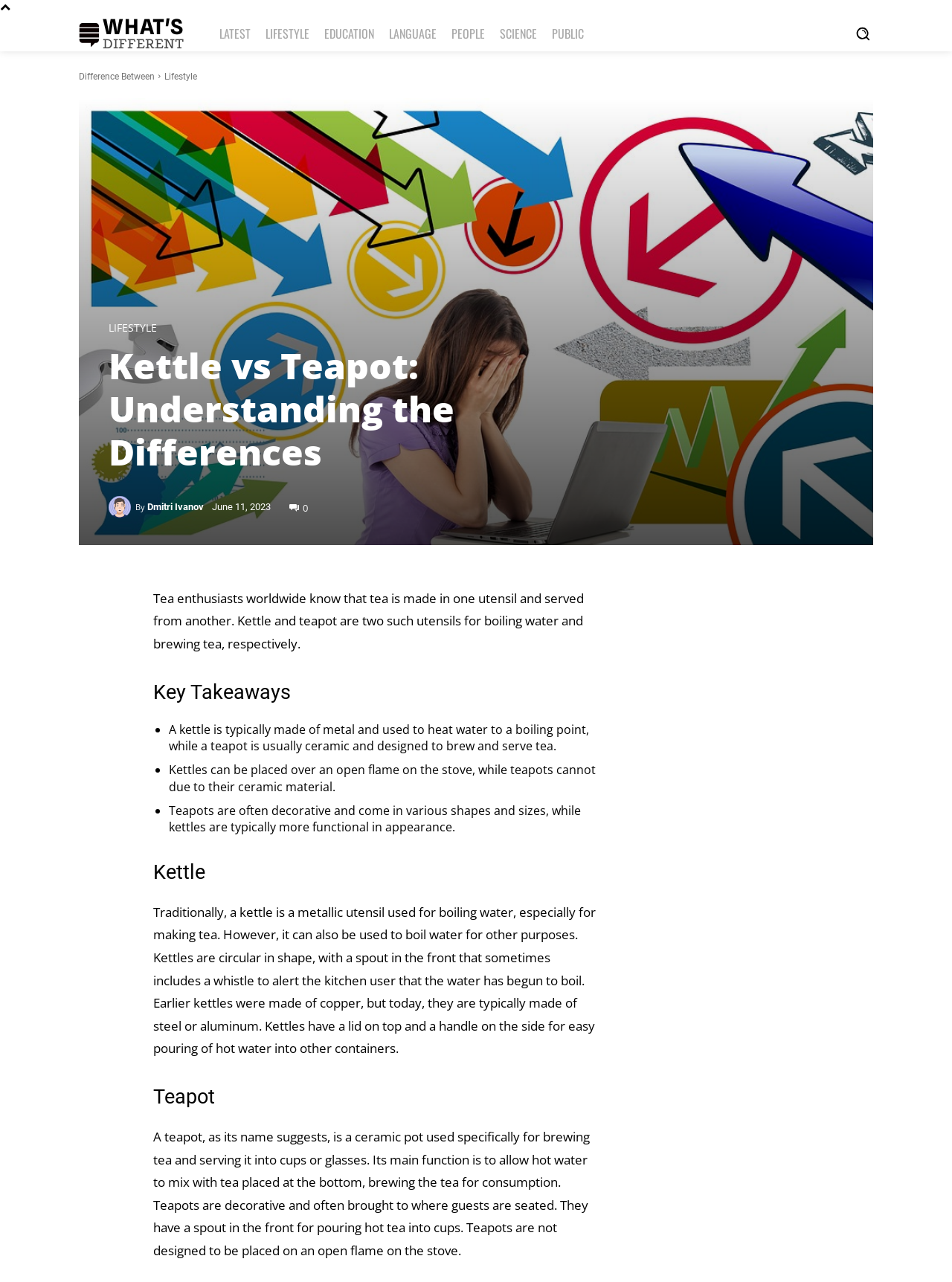Identify the bounding box coordinates of the clickable section necessary to follow the following instruction: "Learn about the difference between kettle and teapot". The coordinates should be presented as four float numbers from 0 to 1, i.e., [left, top, right, bottom].

[0.161, 0.46, 0.613, 0.509]